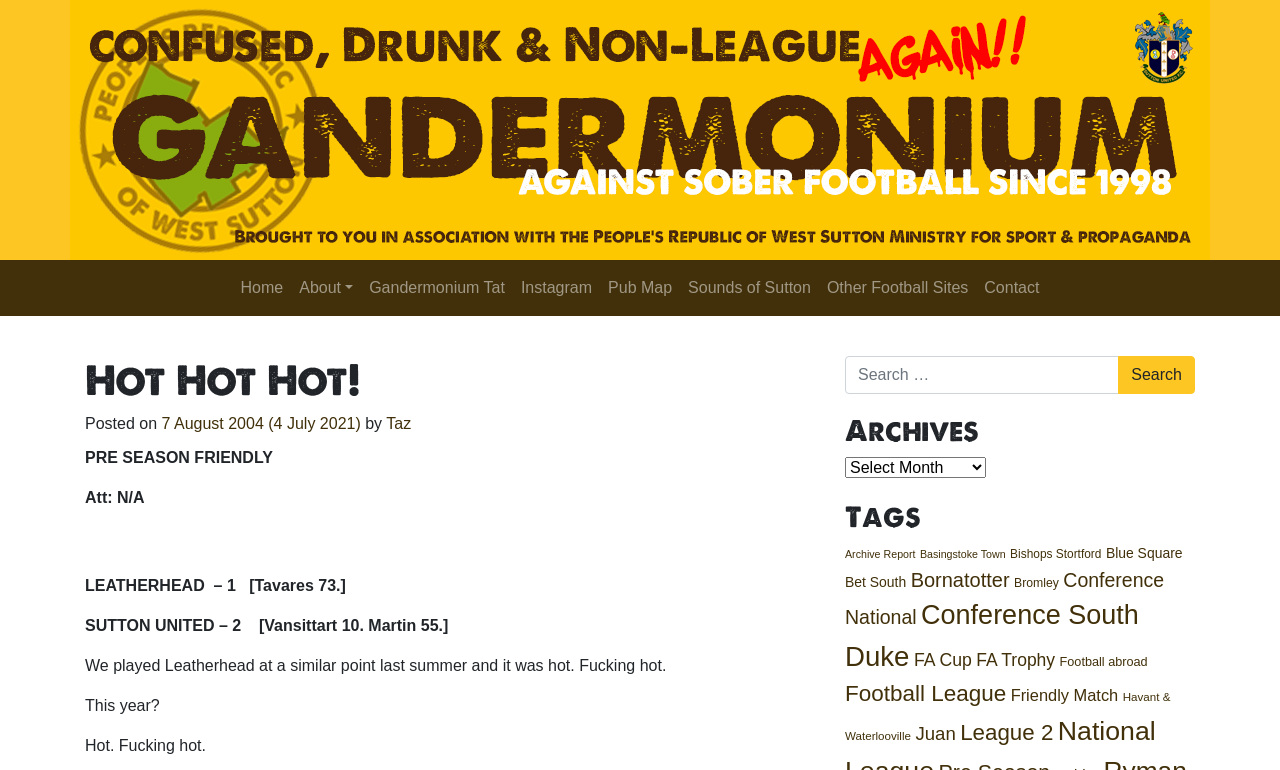Kindly determine the bounding box coordinates of the area that needs to be clicked to fulfill this instruction: "Search for something".

[0.874, 0.462, 0.934, 0.512]